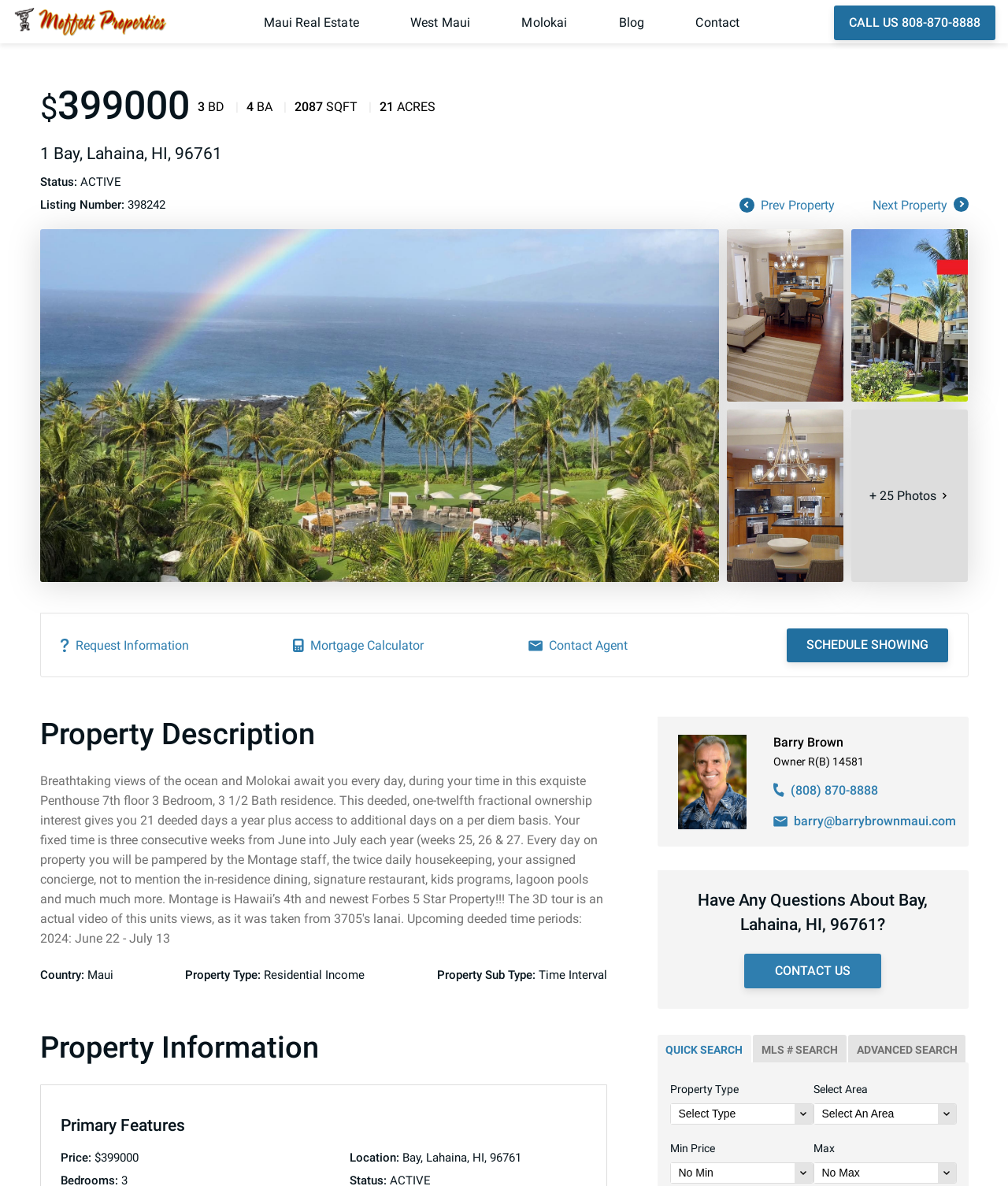Please answer the following question using a single word or phrase: 
What is the contact information of the agent?

(808) 870-8888